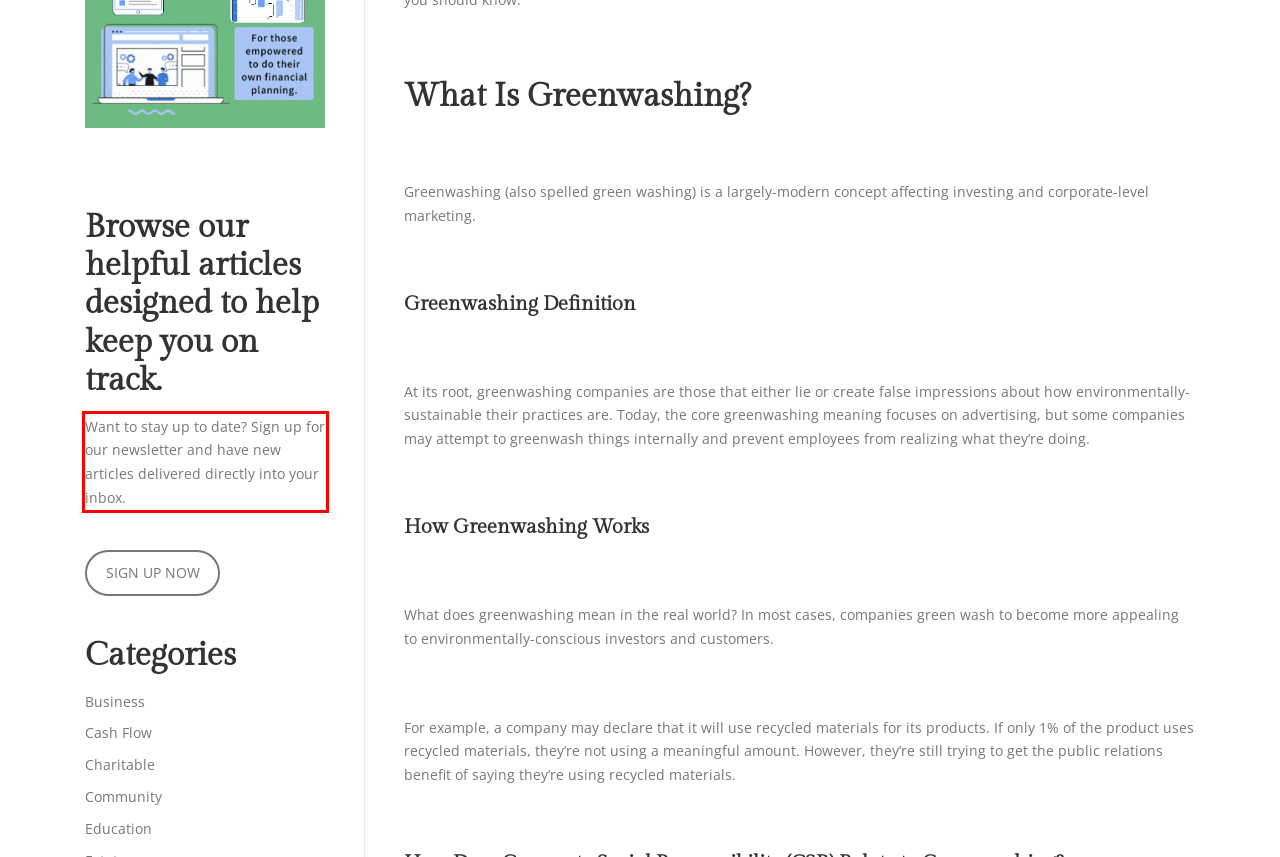Please identify and extract the text from the UI element that is surrounded by a red bounding box in the provided webpage screenshot.

Want to stay up to date? Sign up for our newsletter and have new articles delivered directly into your inbox.